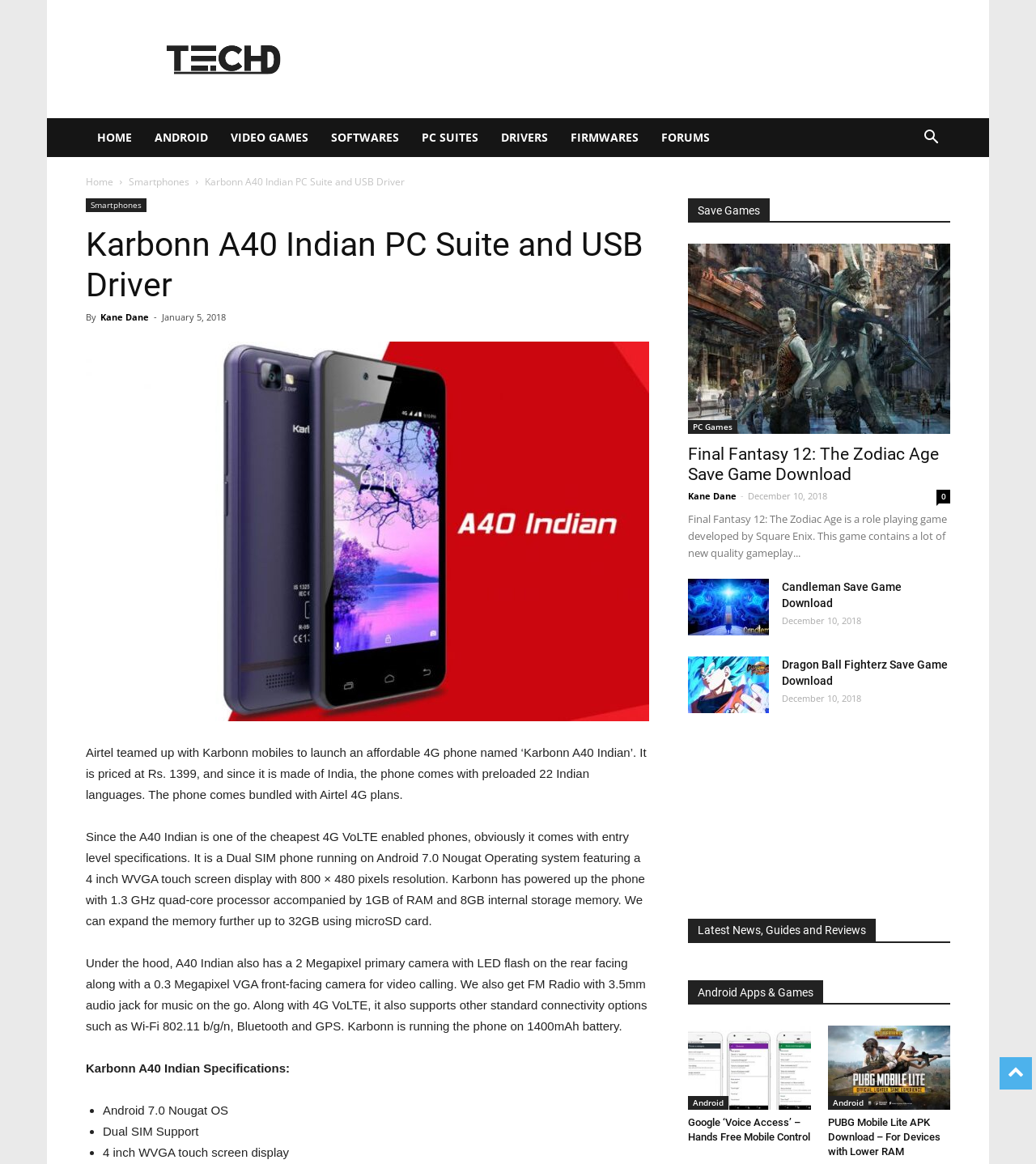Indicate the bounding box coordinates of the clickable region to achieve the following instruction: "Download Karbonn A40 Indian PC Suite."

[0.198, 0.15, 0.391, 0.162]